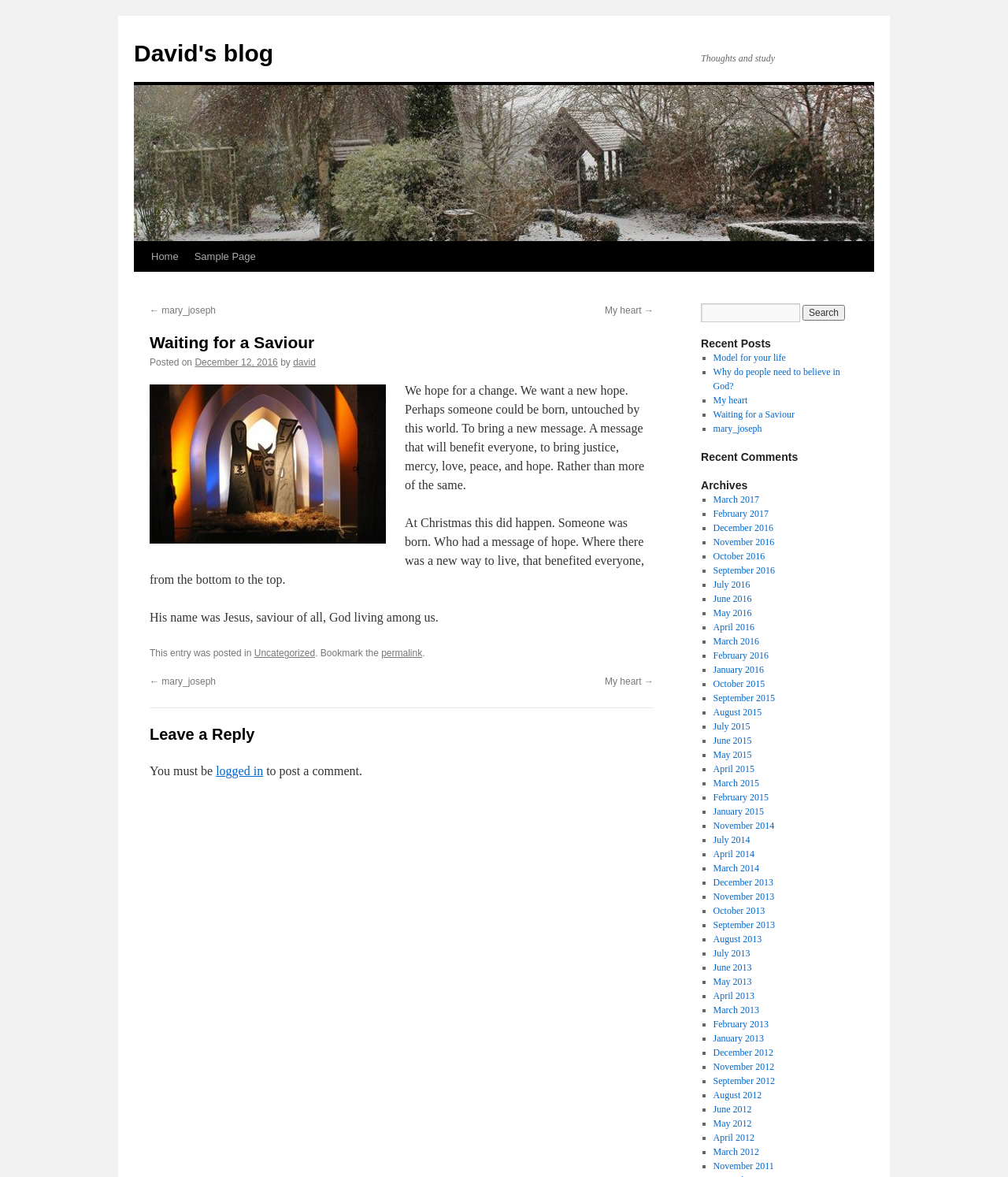Generate the main heading text from the webpage.

Waiting for a Saviour